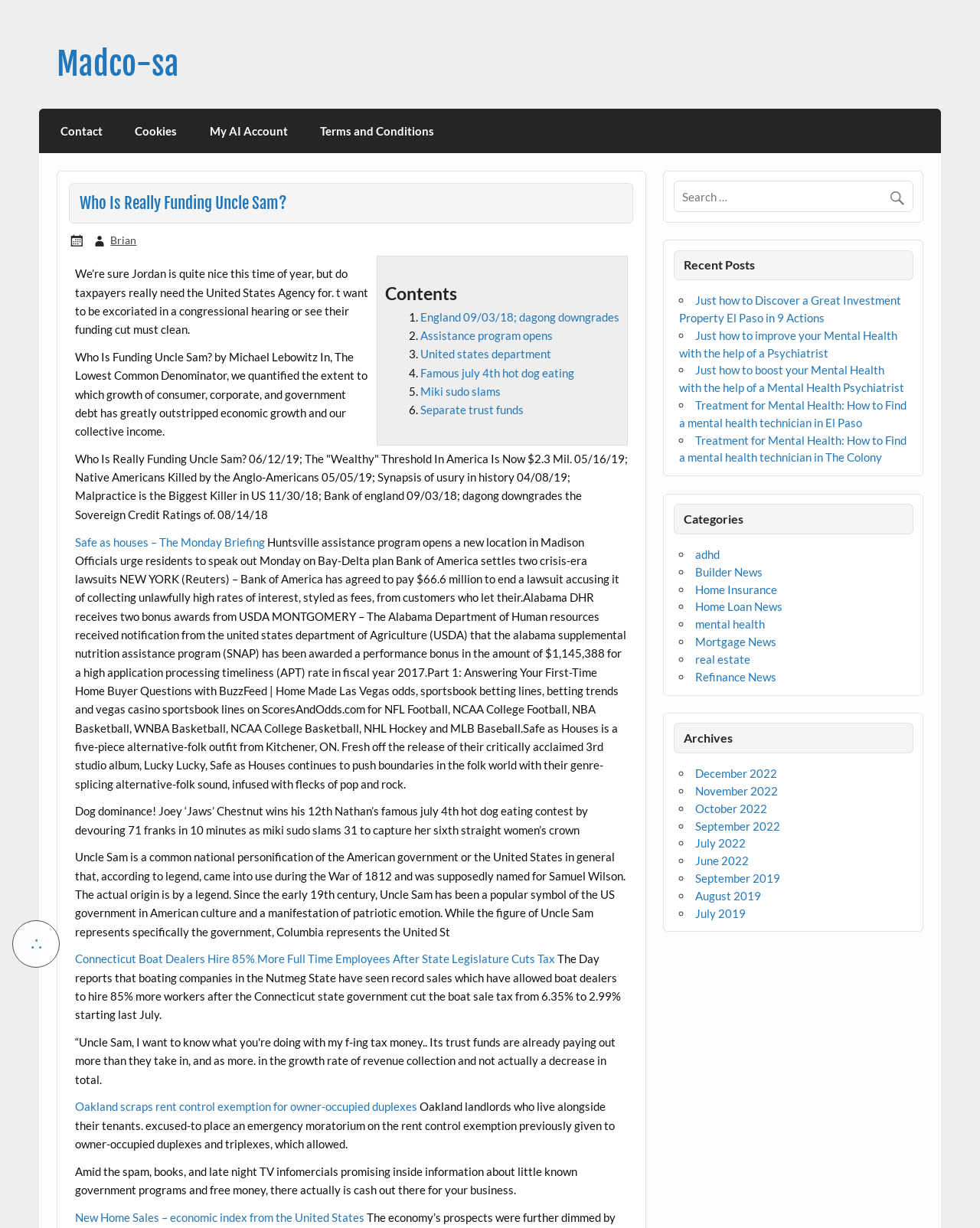What is the category of the link 'Home Insurance'?
Look at the screenshot and provide an in-depth answer.

I found the category of the link 'Home Insurance' by looking at the list of categories and finding the corresponding link text 'Home Insurance'.